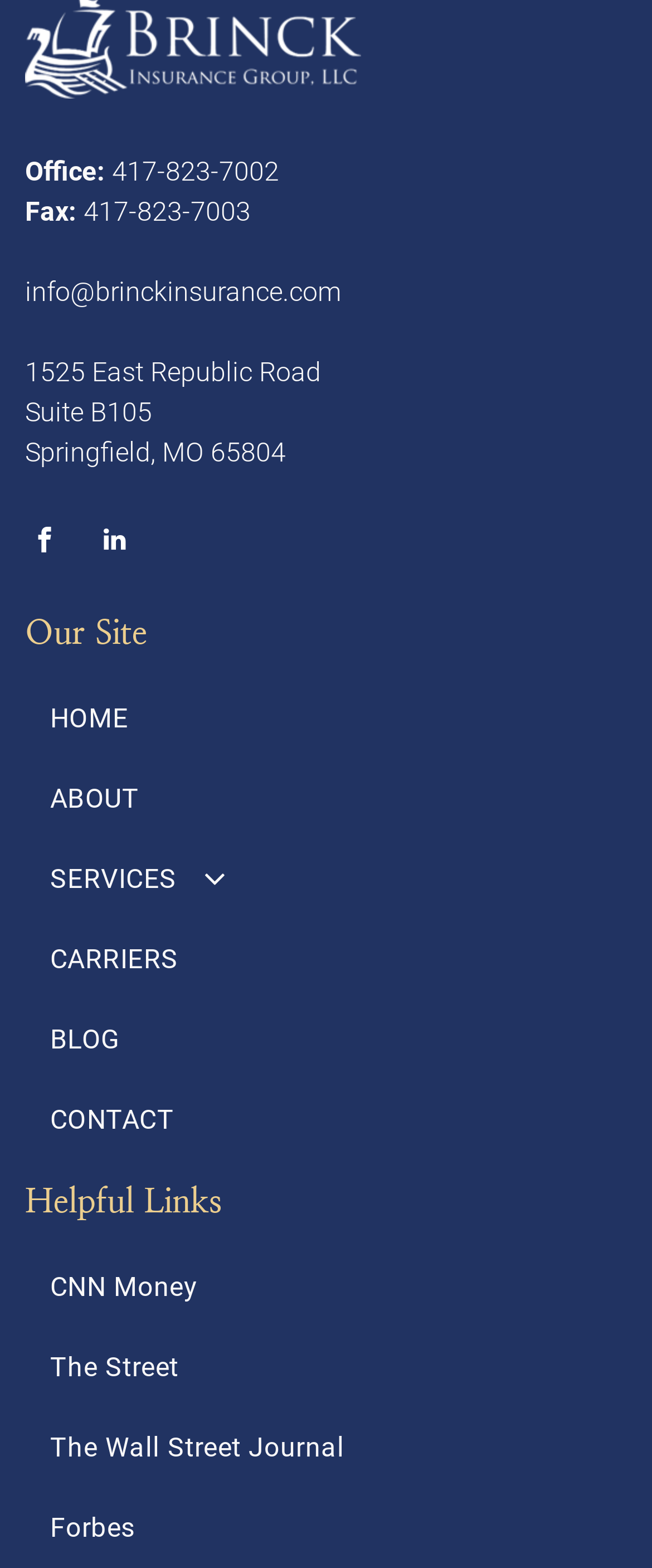Please respond to the question using a single word or phrase:
How many main menu items are there?

6